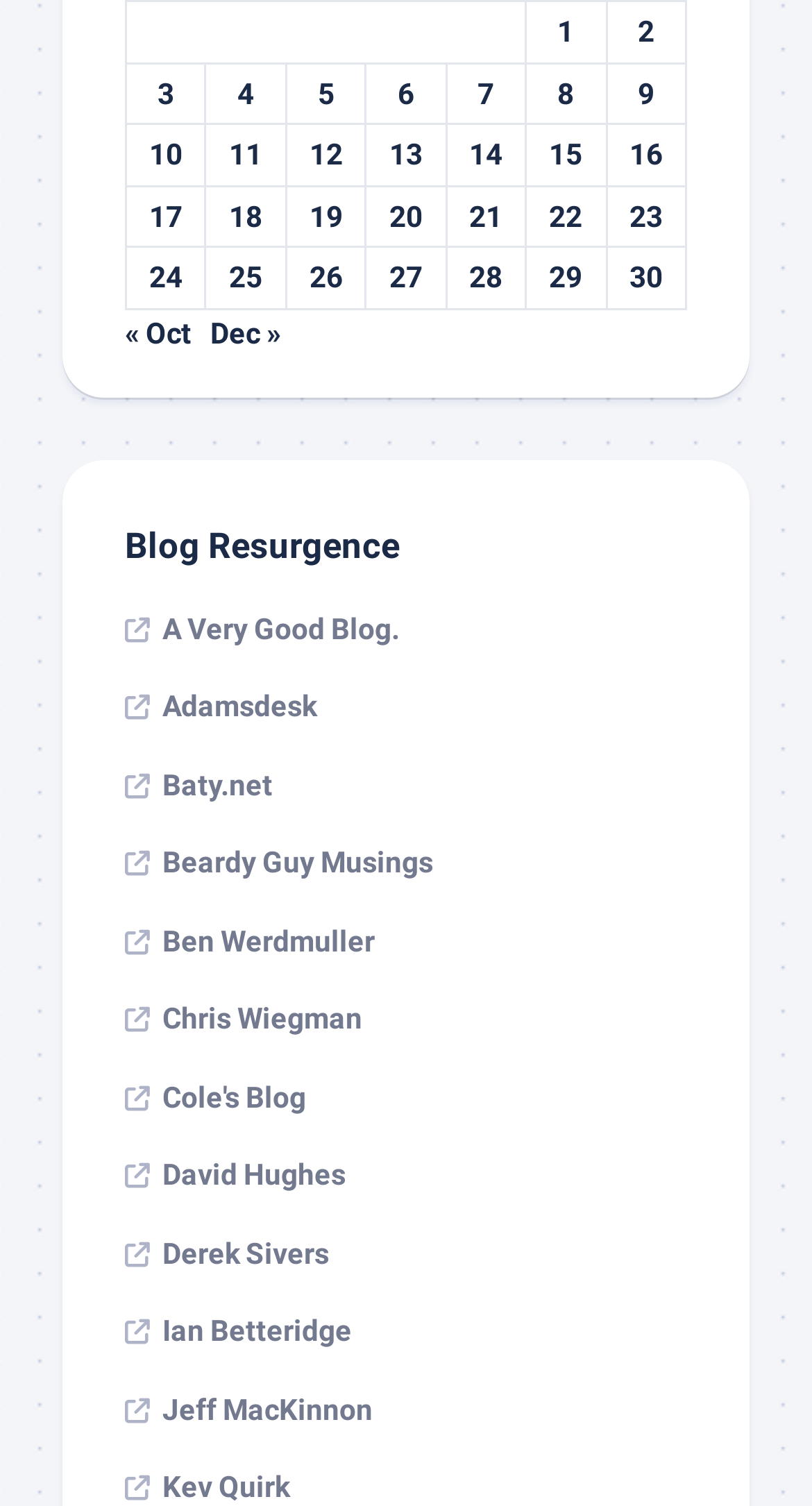Based on the image, please respond to the question with as much detail as possible:
What is the purpose of the grid cells on the webpage?

The grid cells on the webpage are used to list posts by date, with each cell containing a link to a post published on a specific date in November 2019.